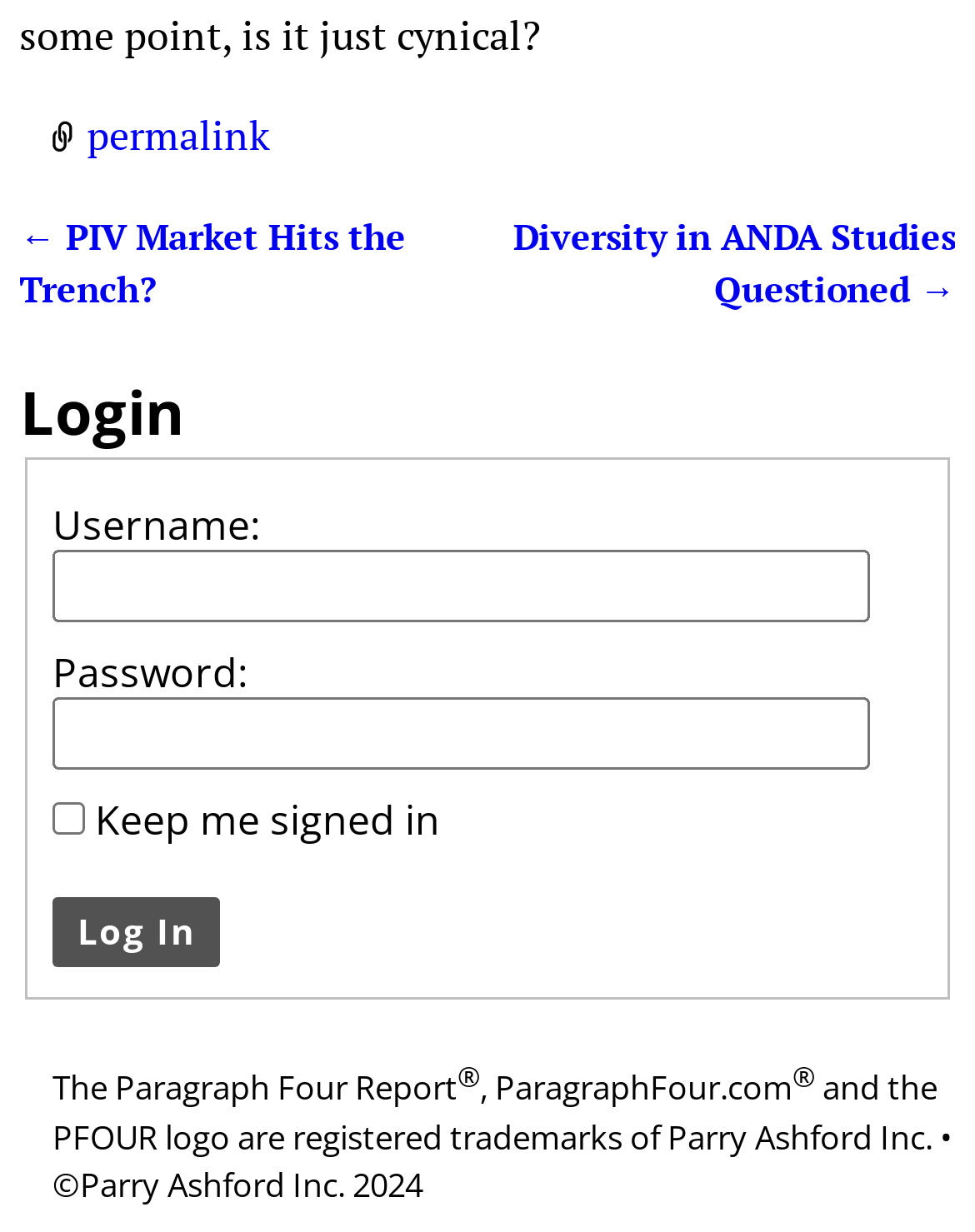What is the navigation option?
Make sure to answer the question with a detailed and comprehensive explanation.

The navigation option is located near the top of the webpage, where it says 'Post navigation' and provides links to previous and next posts, labeled as '← PIV Market Hits the Trench?' and 'Diversity in ANDA Studies Questioned →' respectively.